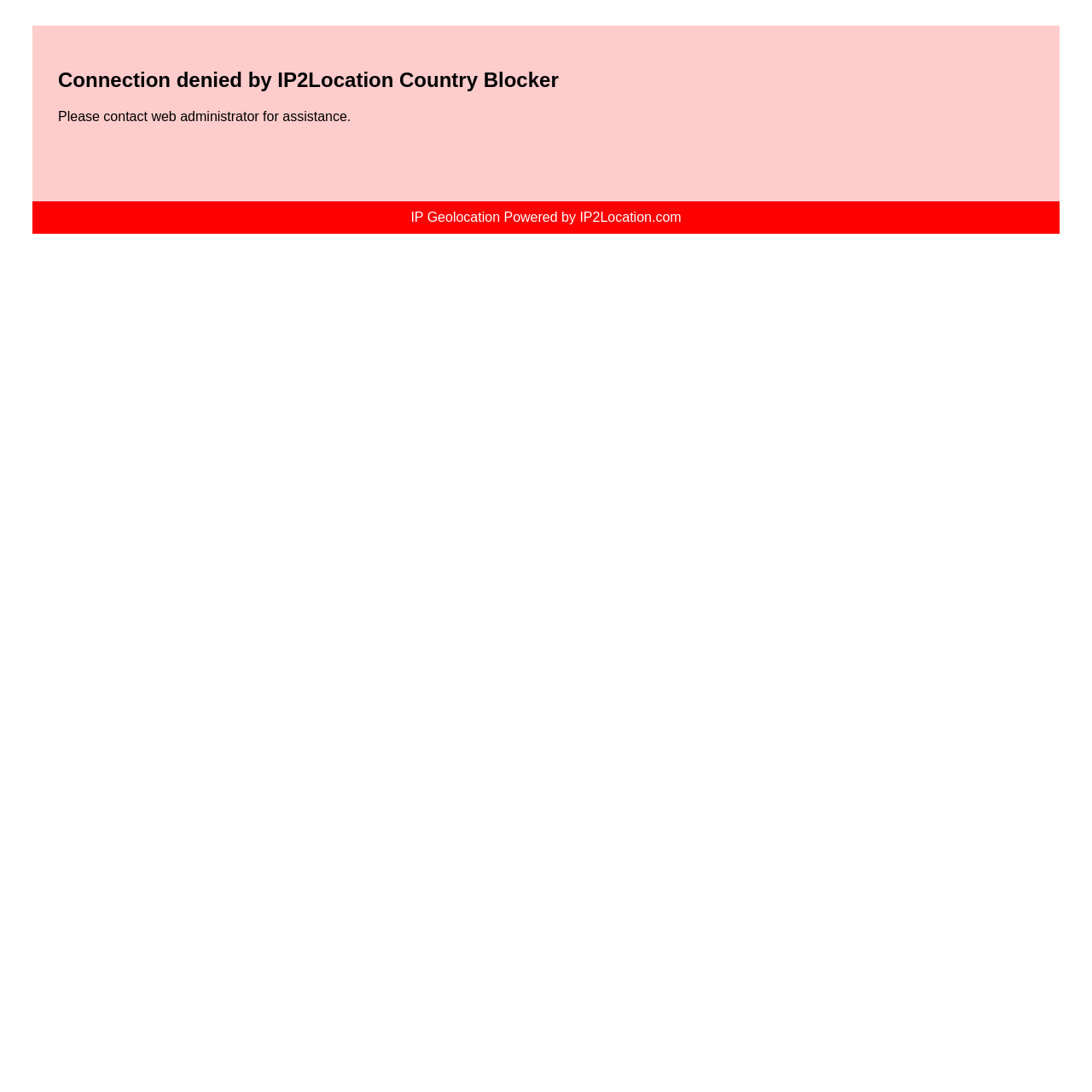Extract the bounding box coordinates for the UI element described by the text: "Green Design". The coordinates should be in the form of [left, top, right, bottom] with values between 0 and 1.

None